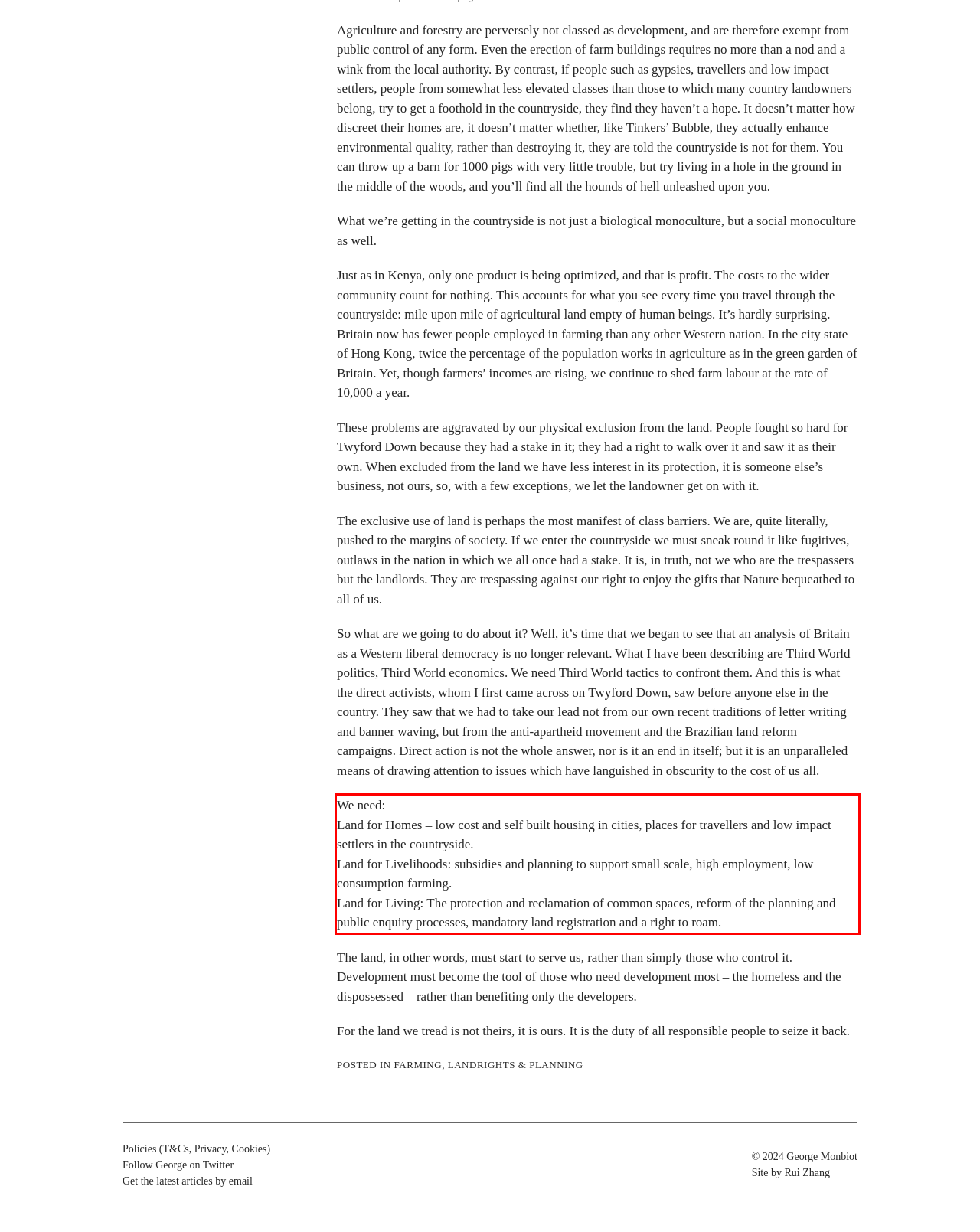Using the provided webpage screenshot, identify and read the text within the red rectangle bounding box.

We need: Land for Homes – low cost and self built housing in cities, places for travellers and low impact settlers in the countryside. Land for Livelihoods: subsidies and planning to support small scale, high employment, low consumption farming. Land for Living: The protection and reclamation of common spaces, reform of the planning and public enquiry processes, mandatory land registration and a right to roam.